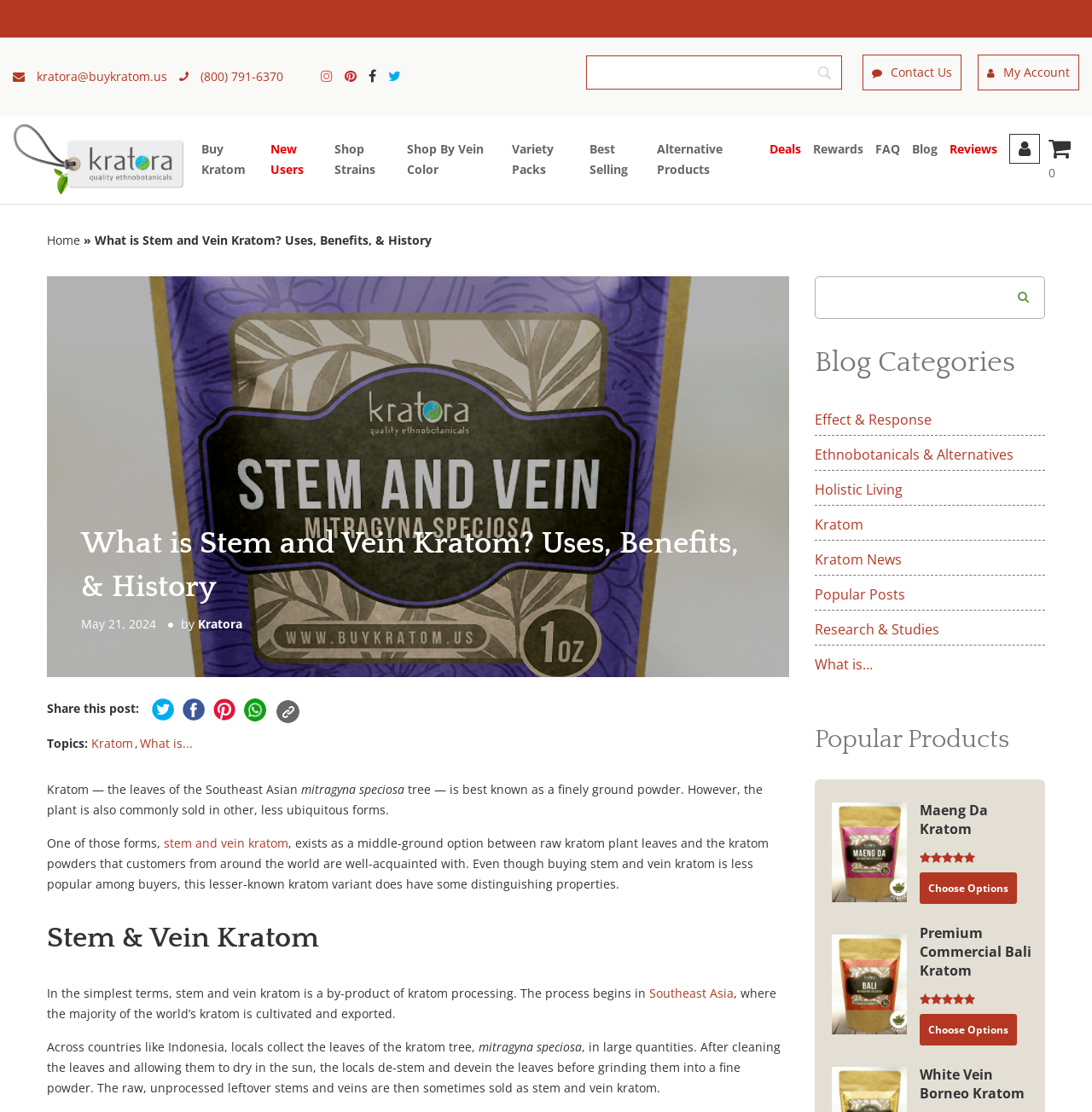Kindly provide the bounding box coordinates of the section you need to click on to fulfill the given instruction: "Contact us".

[0.79, 0.049, 0.88, 0.081]